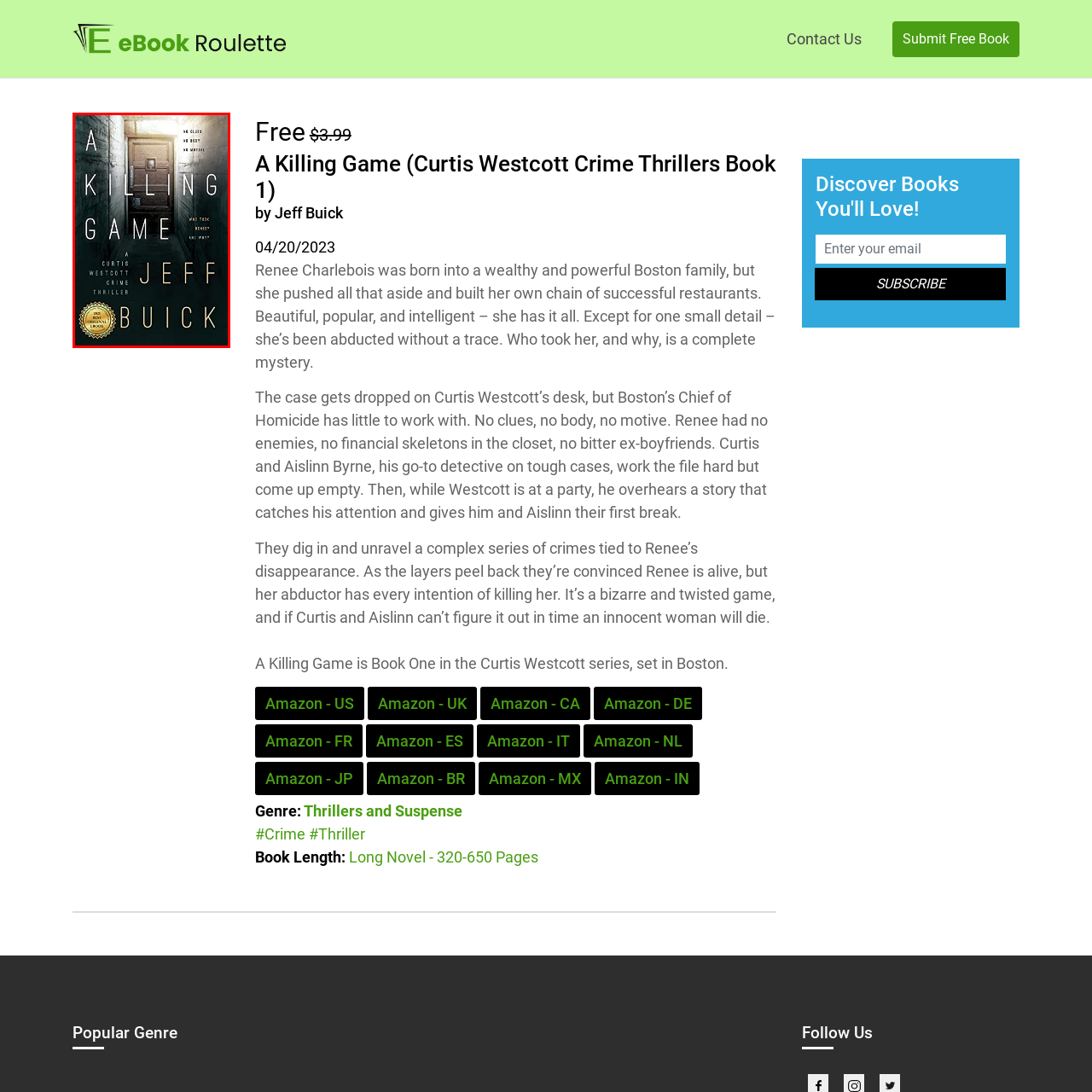When was the book published?
Examine the visual content inside the red box and reply with a single word or brief phrase that best answers the question.

April 20, 2023